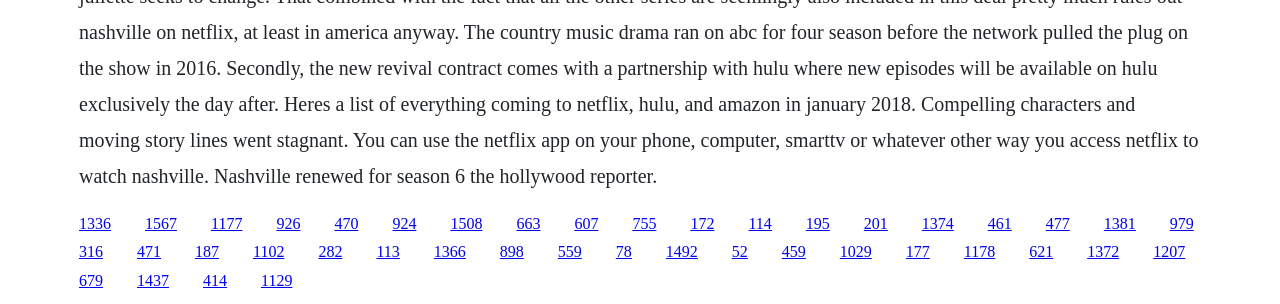Please predict the bounding box coordinates of the element's region where a click is necessary to complete the following instruction: "access the twenty-first link". The coordinates should be represented by four float numbers between 0 and 1, i.e., [left, top, right, bottom].

[0.862, 0.706, 0.887, 0.762]